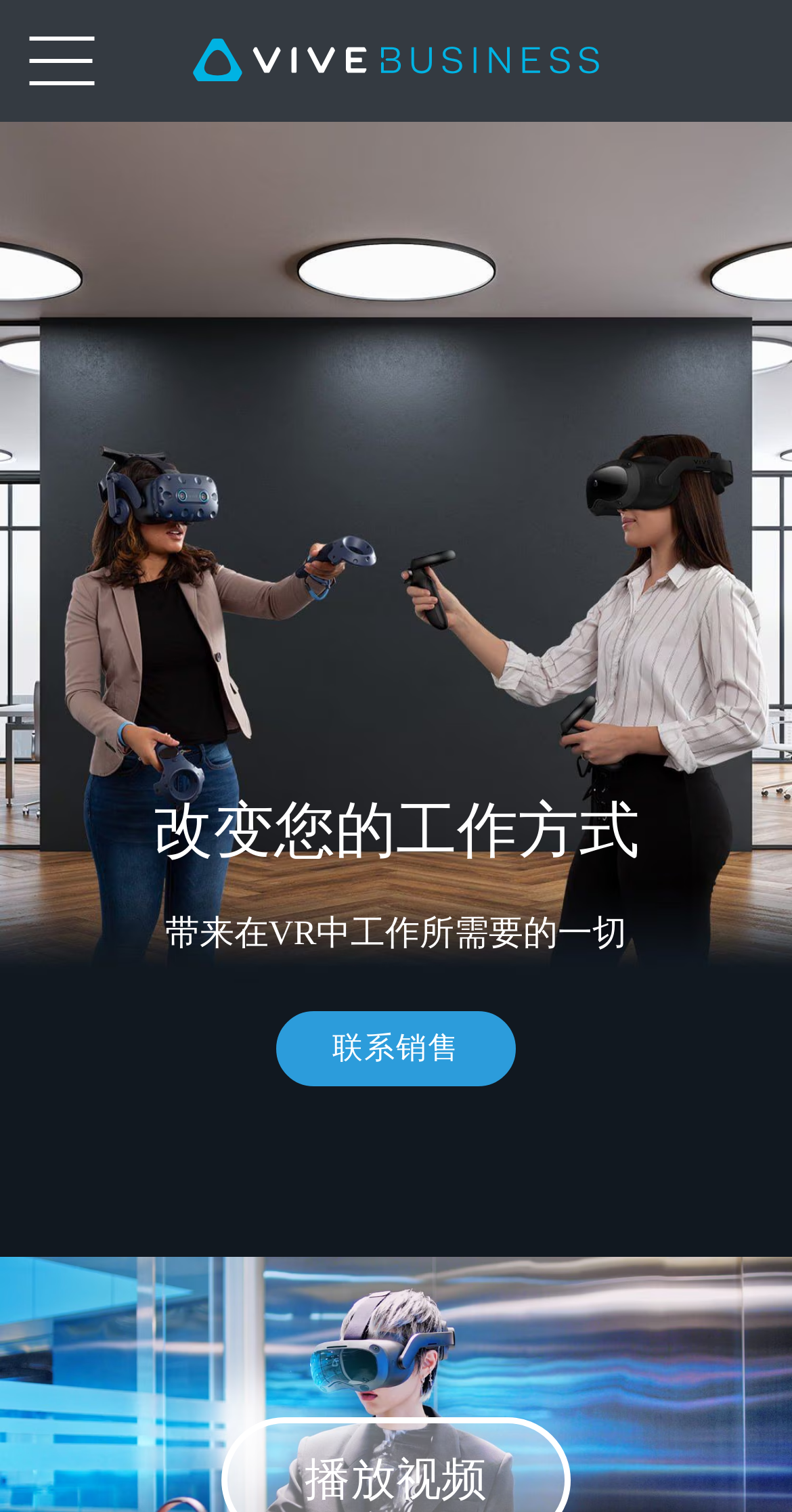Please respond in a single word or phrase: 
What is the main purpose of VIVE Business?

Enterprise-level VR solutions